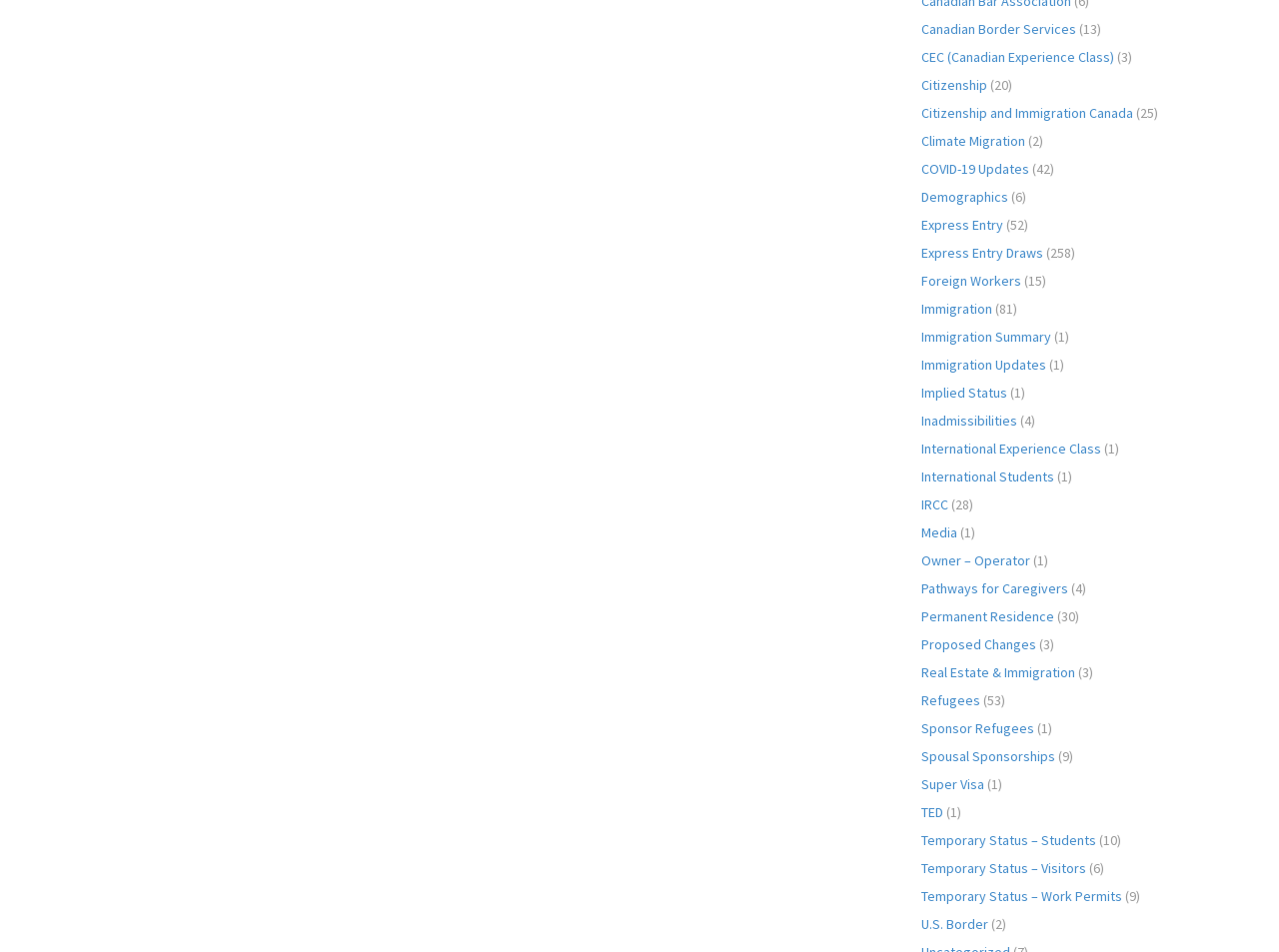Provide a single word or phrase answer to the question: 
What is the most popular immigration topic?

Express Entry